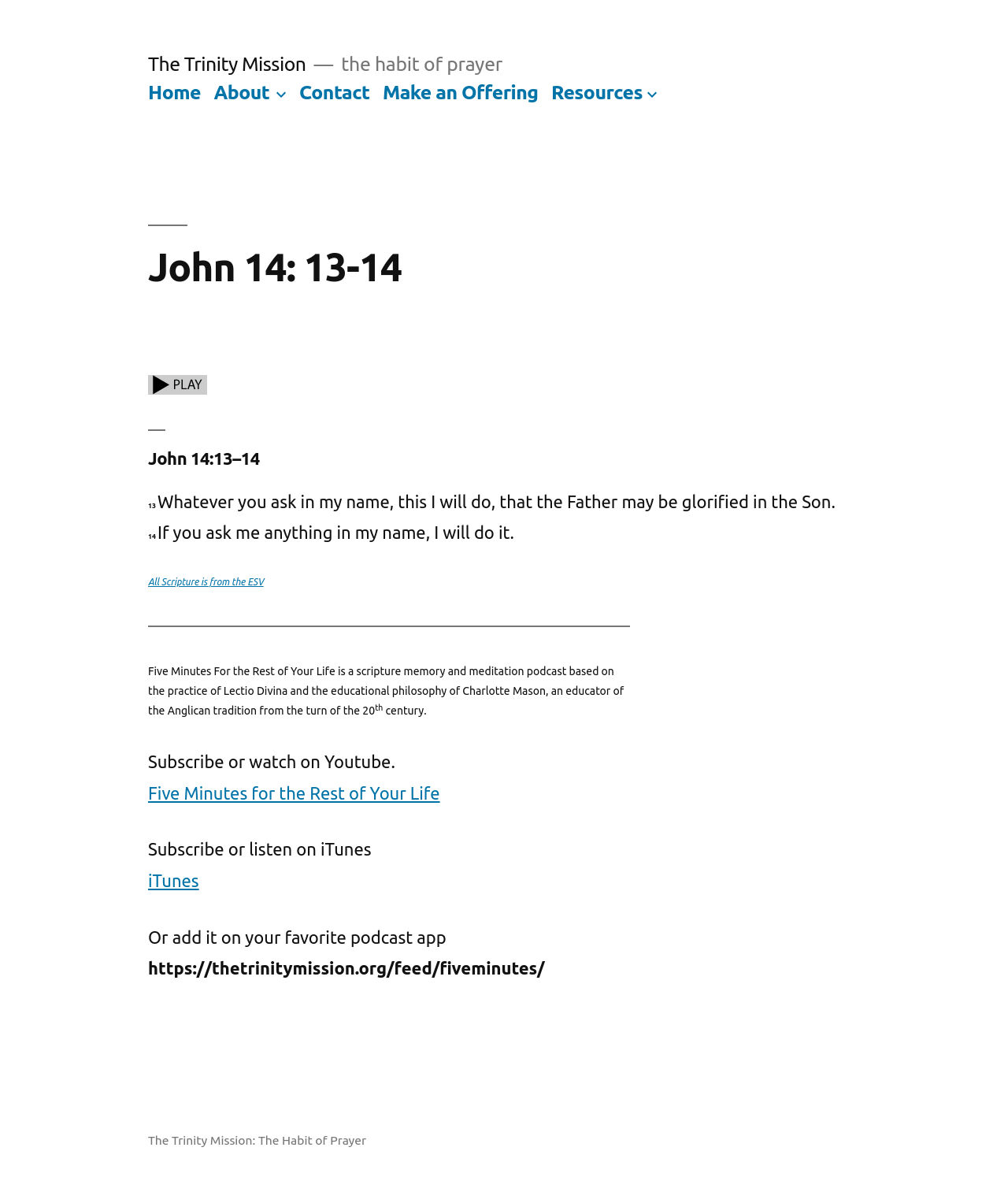Pinpoint the bounding box coordinates of the clickable area needed to execute the instruction: "Click on the 'Home' link". The coordinates should be specified as four float numbers between 0 and 1, i.e., [left, top, right, bottom].

[0.147, 0.068, 0.199, 0.086]